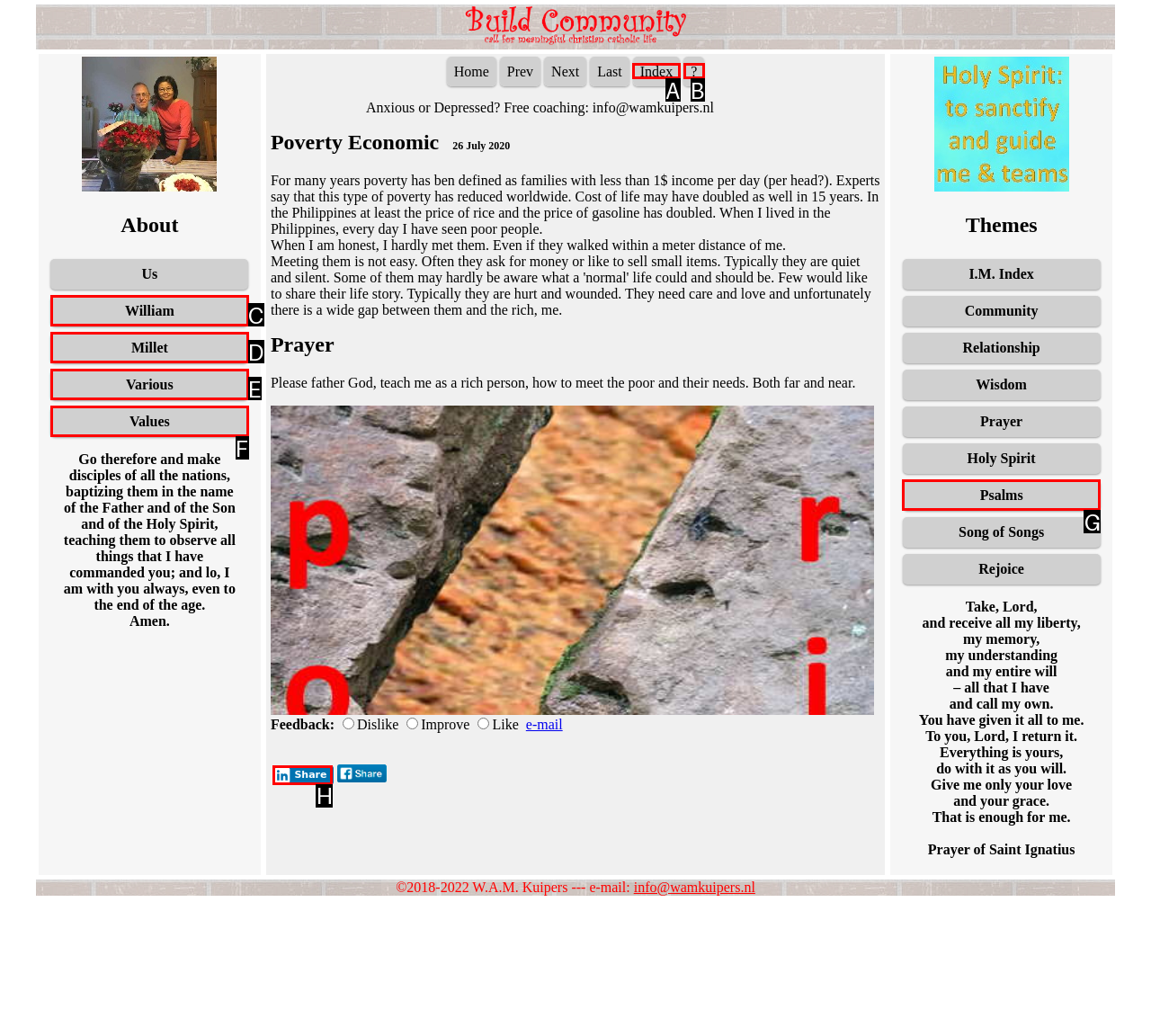Please indicate which HTML element should be clicked to fulfill the following task: Click the 'Share' button. Provide the letter of the selected option.

H